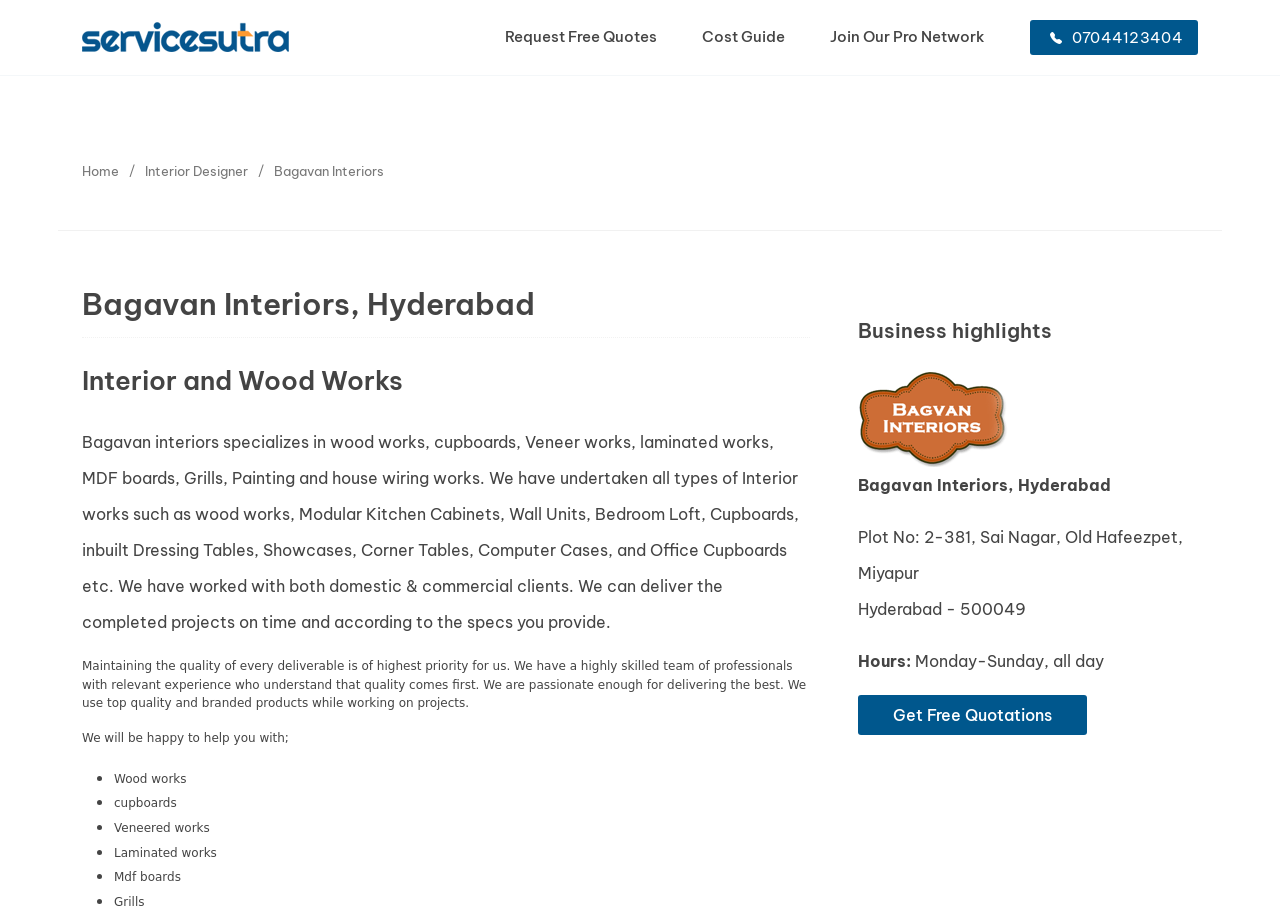Answer succinctly with a single word or phrase:
What types of interior works does Bagavan Interiors specialize in?

Wood works, cupboards, etc.